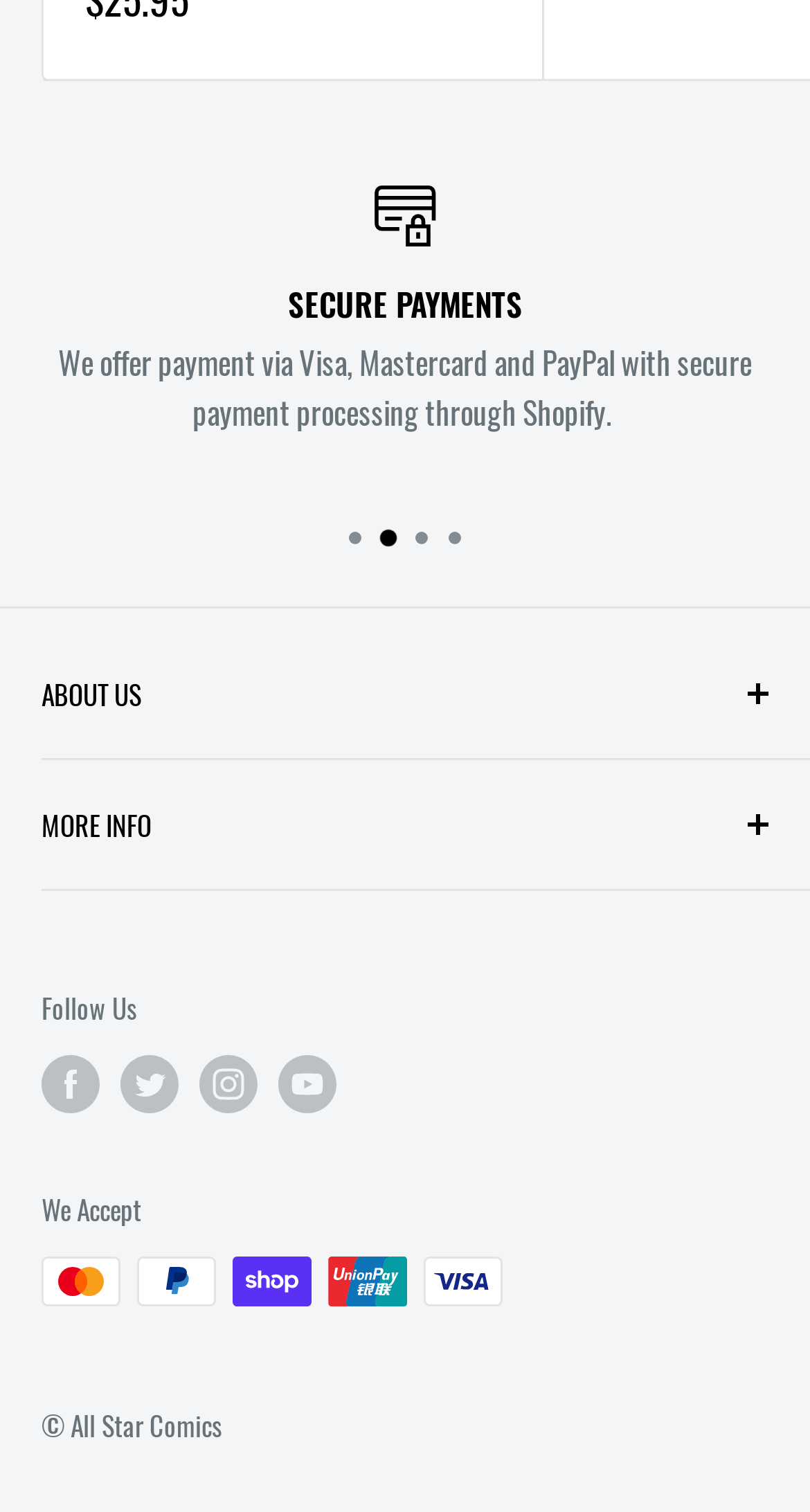Identify the bounding box coordinates of the region that should be clicked to execute the following instruction: "Search for something".

[0.051, 0.577, 0.897, 0.62]